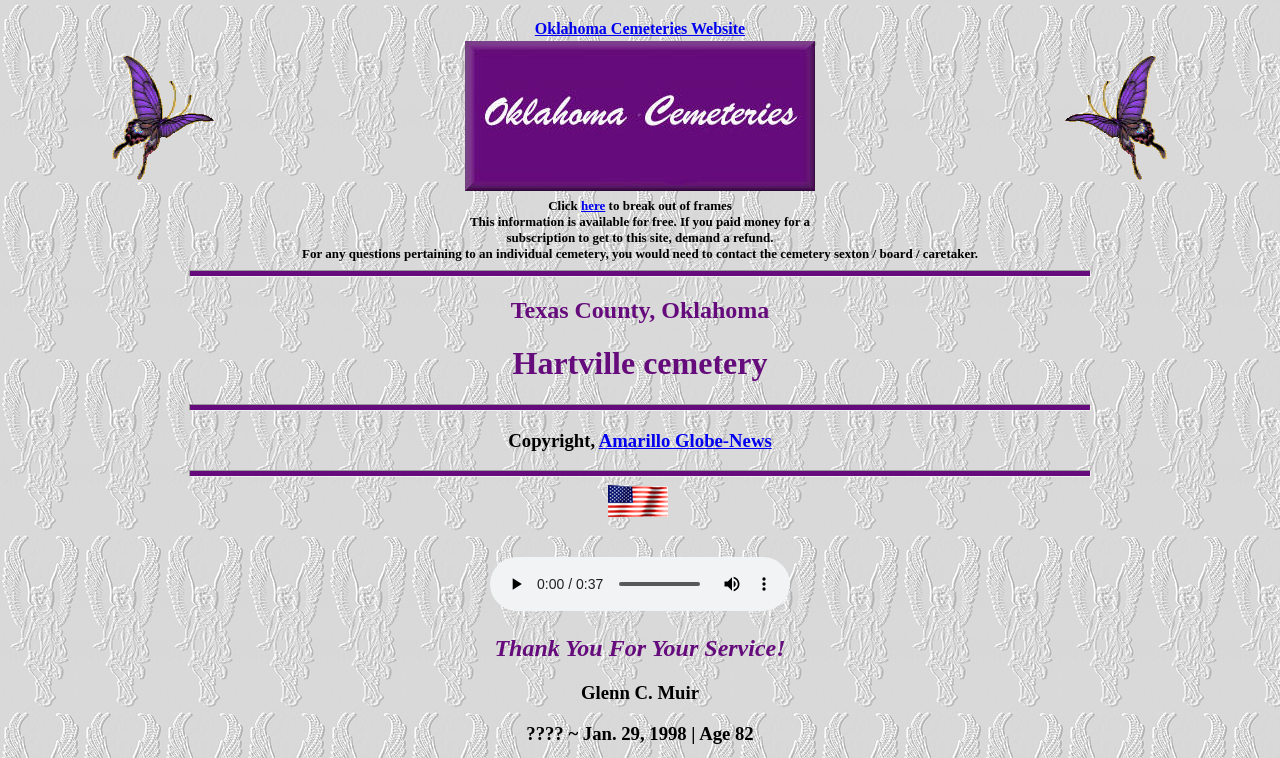What is the name of the cemetery mentioned on the webpage?
Please provide a comprehensive answer based on the contents of the image.

I found the answer by looking at the headings on the webpage, specifically the one that says 'Hartville cemetery'.